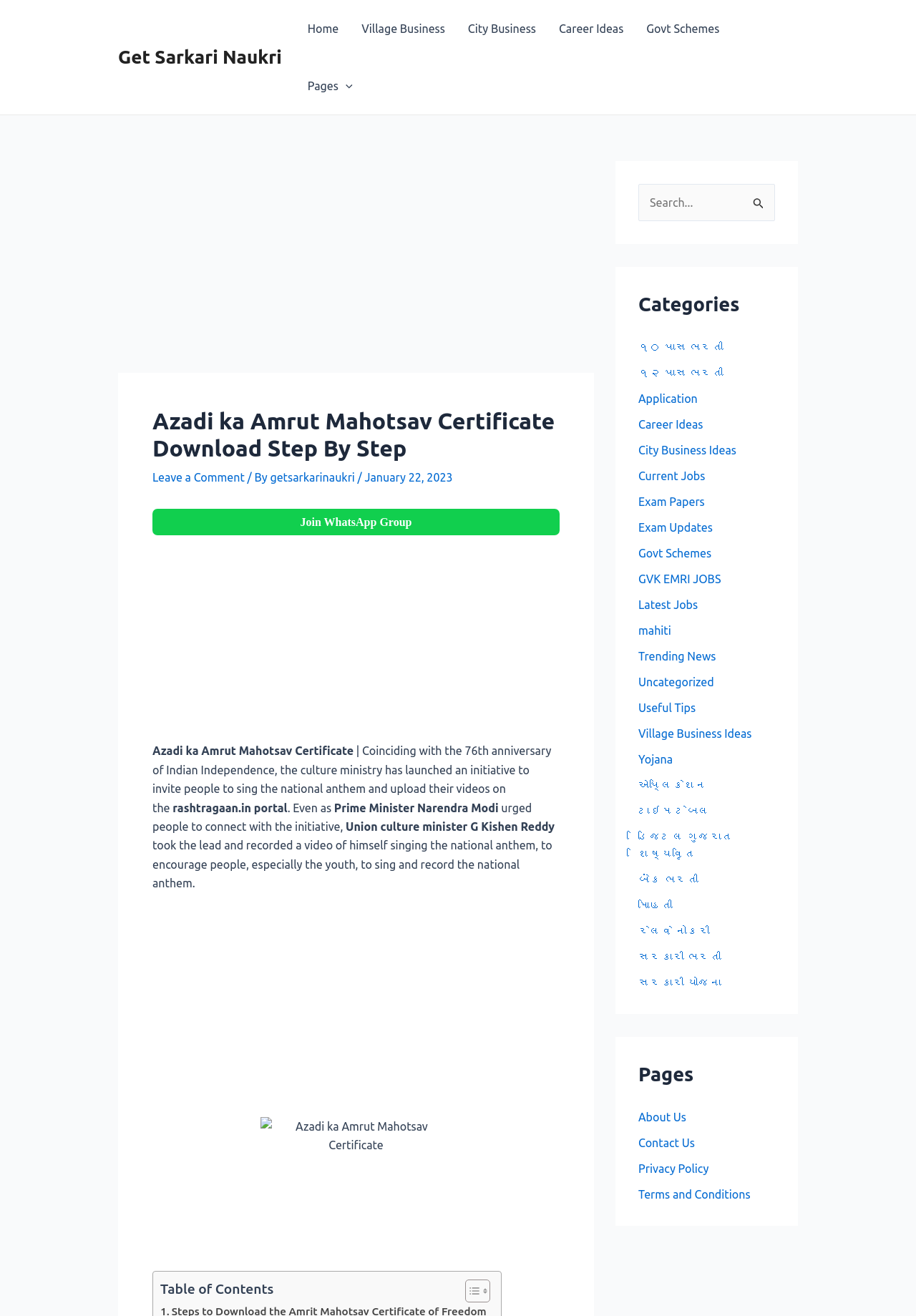Give a detailed overview of the webpage's appearance and contents.

The webpage is about Azadi ka Amrut Mahotsav Certificate, which is an initiative launched by the culture ministry to invite people to sing the national anthem and upload their videos on a portal. The page has a navigation menu at the top with links to various sections such as Home, Village Business, City Business, Career Ideas, and Govt Schemes. Below the navigation menu, there is a header section with a title "Azadi ka Amrut Mahotsav Certificate Download Step By Step" and a link to leave a comment.

The main content of the page is divided into several sections. The first section describes the initiative and its purpose, with a paragraph of text that mentions Prime Minister Narendra Modi and Union culture minister G Kishen Reddy. Below this section, there is an image of the Azadi ka Amrut Mahotsav Certificate.

The next section is a table of contents, which lists the various sections of the page. Below the table of contents, there are three advertisements or iframes.

On the right side of the page, there is a search bar with a search button. Below the search bar, there are three sections: Categories, Pages, and a complementary section. The Categories section lists various categories such as ૧૦ પાસ ભરતી, ૧૨ પાસ ભરતી, Application, and more. The Pages section lists links to various pages such as About Us, Contact Us, and Privacy Policy. The complementary section appears to be empty.

There are a total of 17 links in the navigation menu, 27 links in the Categories section, and 4 links in the Pages section. There are also 3 iframes or advertisements on the page.